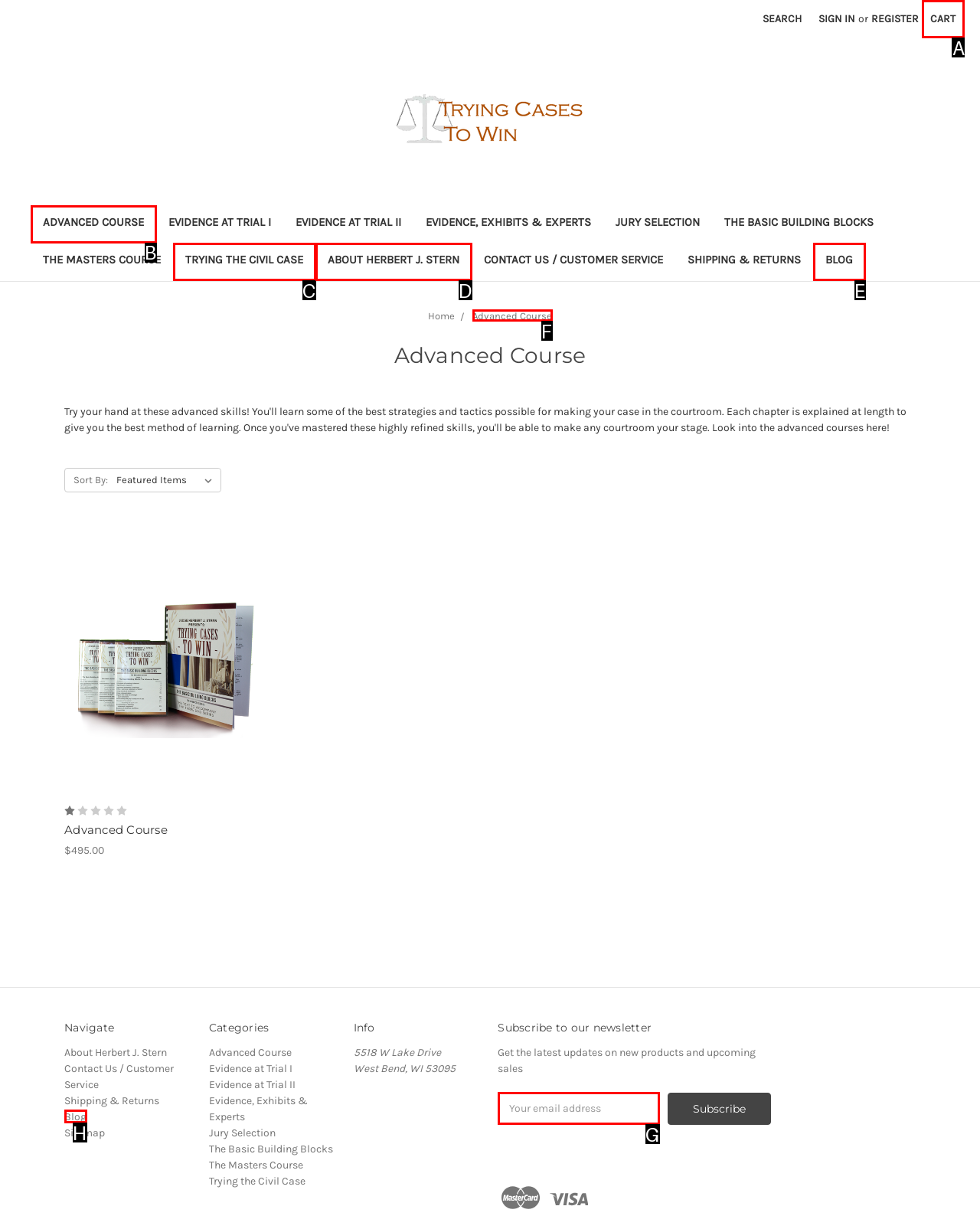Determine which HTML element should be clicked to carry out the following task: View the cart Respond with the letter of the appropriate option.

A